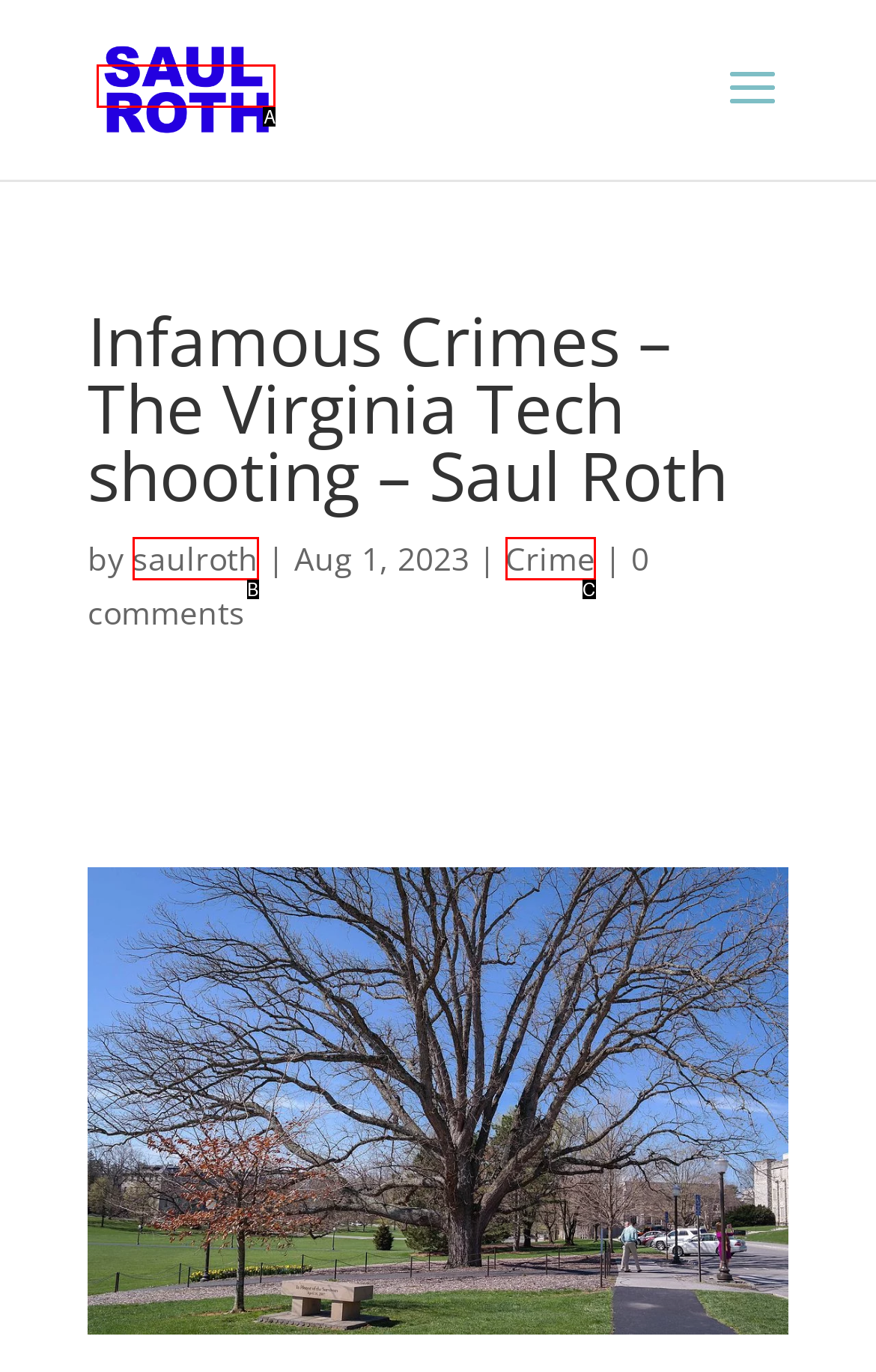From the provided options, which letter corresponds to the element described as: saulroth
Answer with the letter only.

B